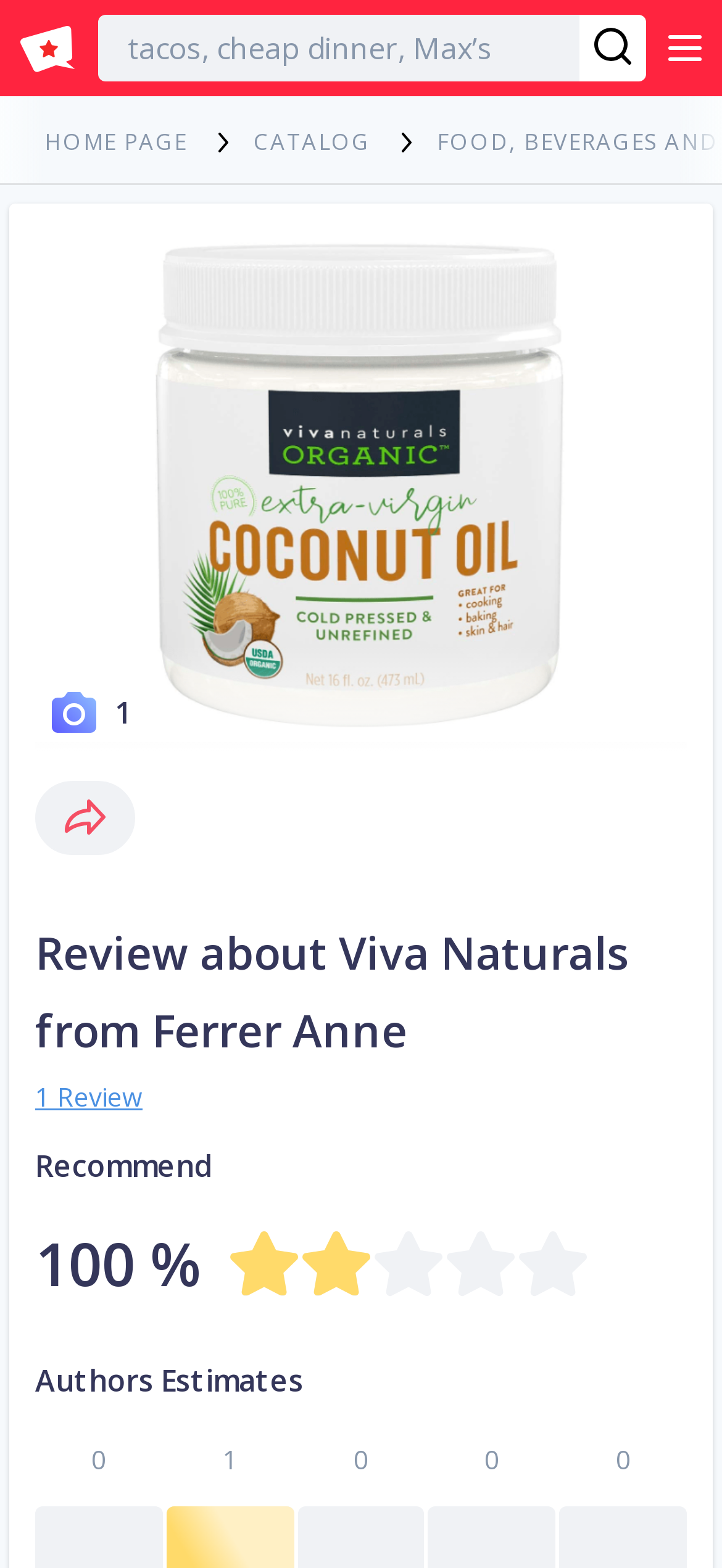Determine the bounding box coordinates of the UI element described by: "Menu".

None